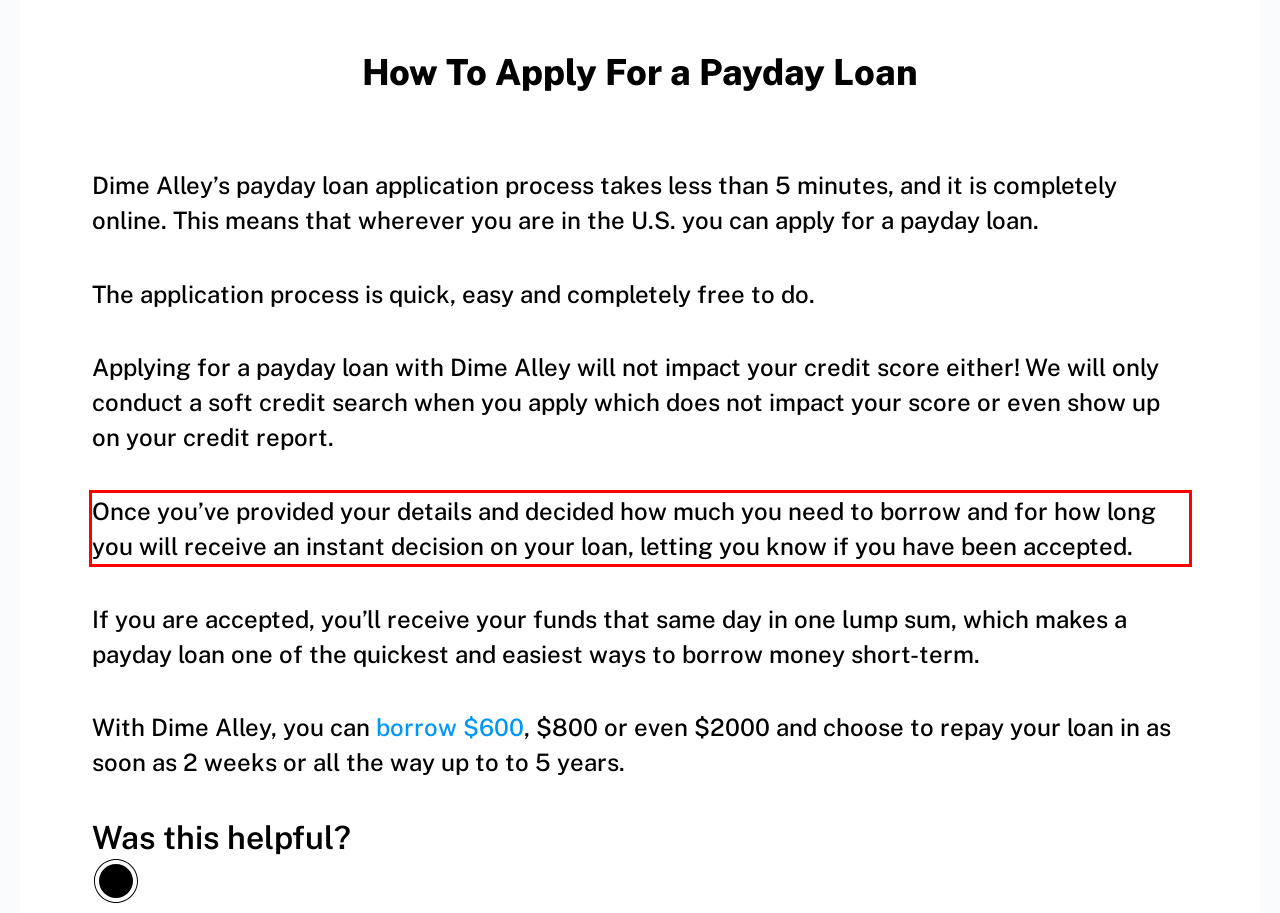You are provided with a webpage screenshot that includes a red rectangle bounding box. Extract the text content from within the bounding box using OCR.

Once you’ve provided your details and decided how much you need to borrow and for how long you will receive an instant decision on your loan, letting you know if you have been accepted.